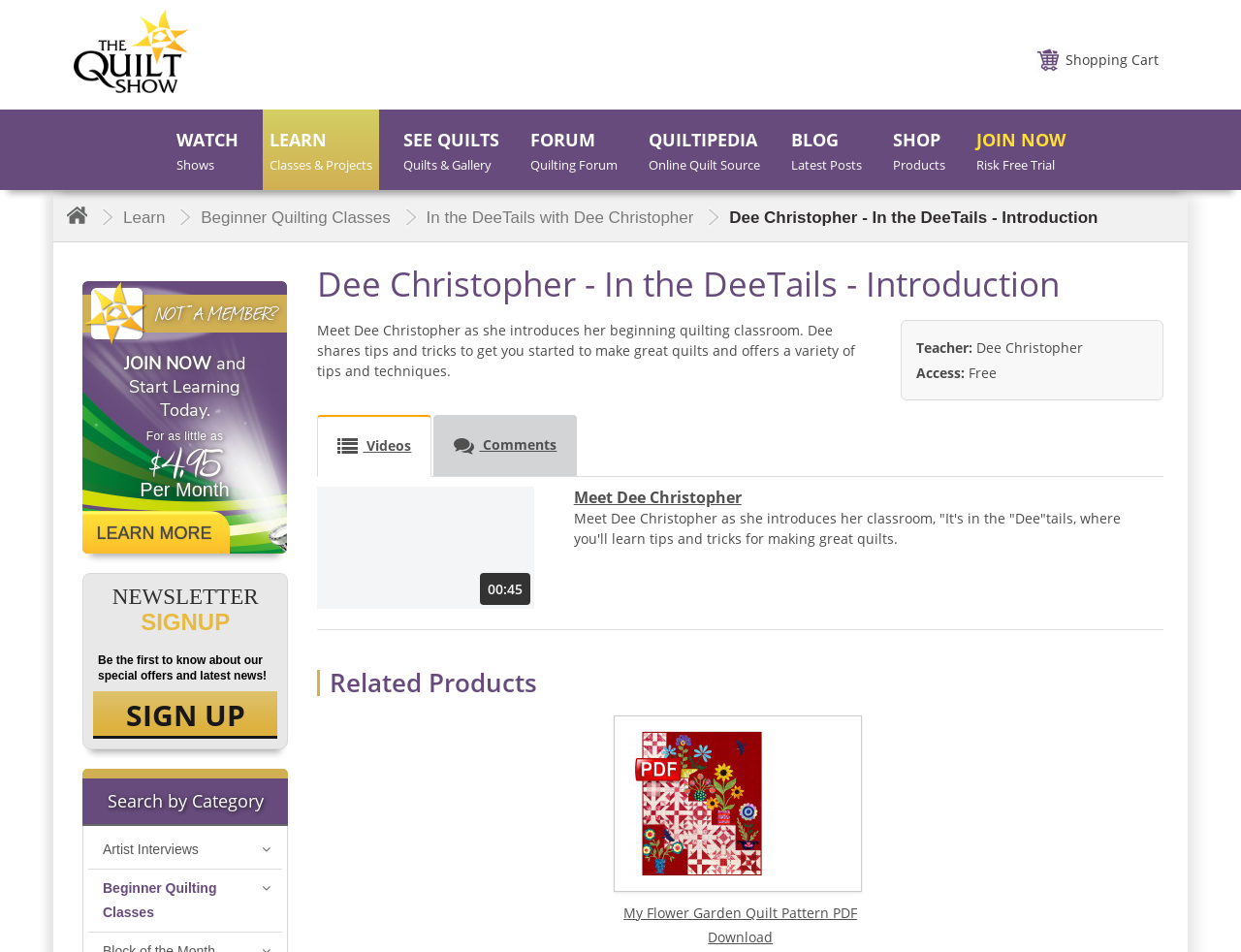Show the bounding box coordinates for the element that needs to be clicked to execute the following instruction: "Read the 'NEWSLETTER SIGNUP'". Provide the coordinates in the form of four float numbers between 0 and 1, i.e., [left, top, right, bottom].

[0.075, 0.613, 0.224, 0.667]